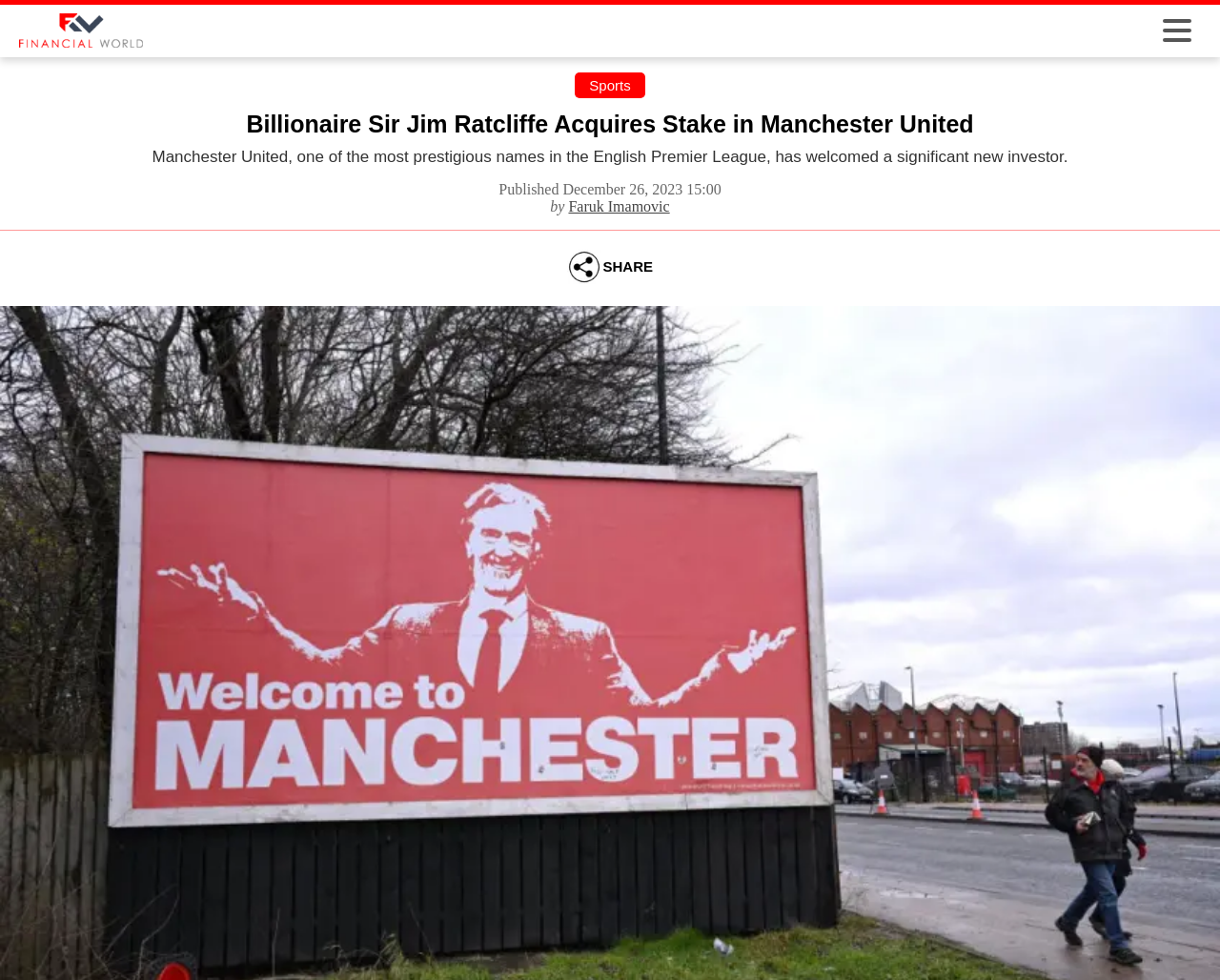What is the name of the billionaire who acquired a stake in Manchester United?
Using the image as a reference, answer with just one word or a short phrase.

Sir Jim Ratcliffe